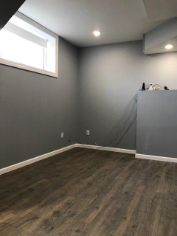Please reply to the following question using a single word or phrase: 
Is the office well-equipped for its intended use?

Yes